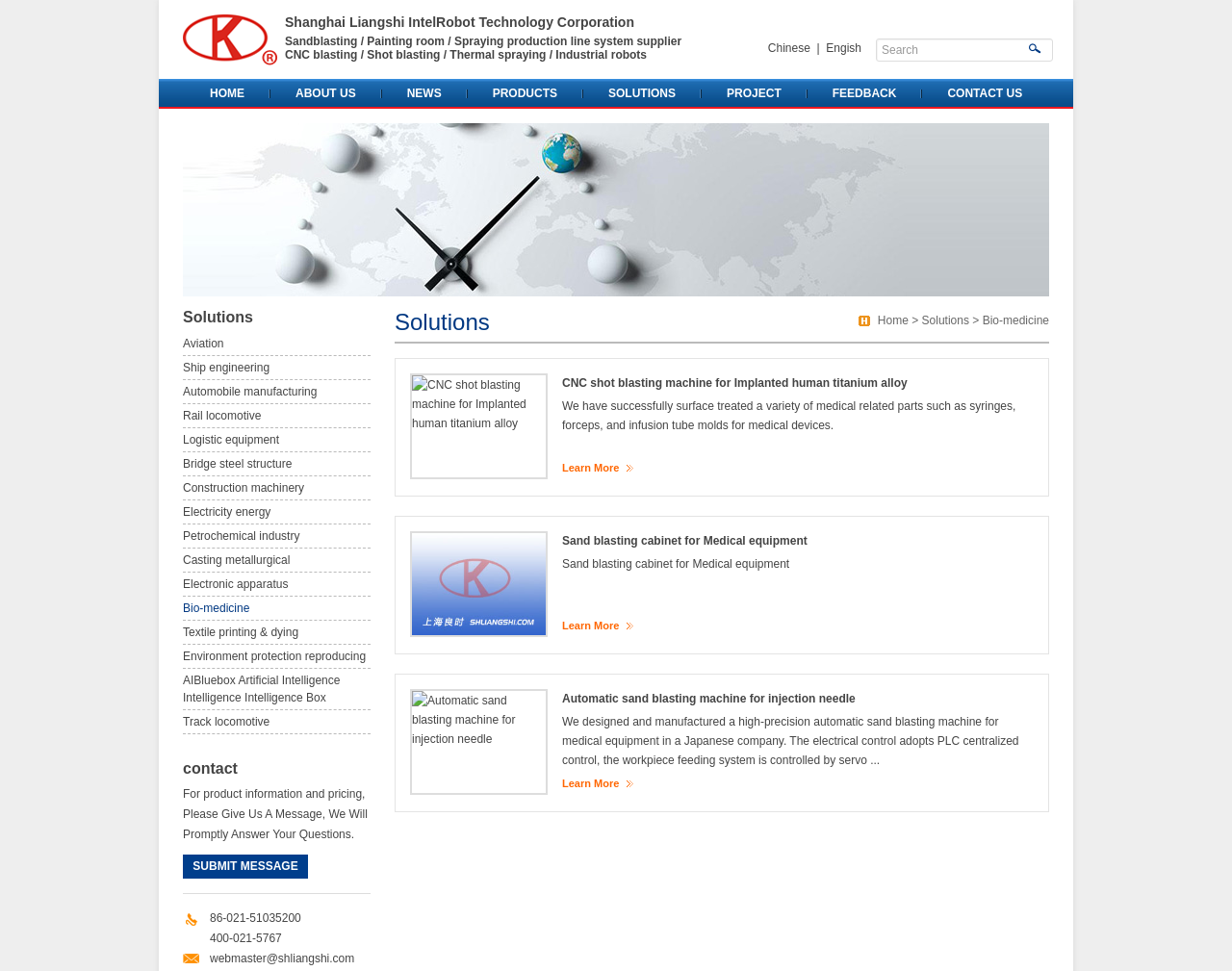Utilize the details in the image to thoroughly answer the following question: What is the purpose of the search box?

The search box is a textbox element with a 'Search' label next to it, indicating that it is used to search the website for specific content.